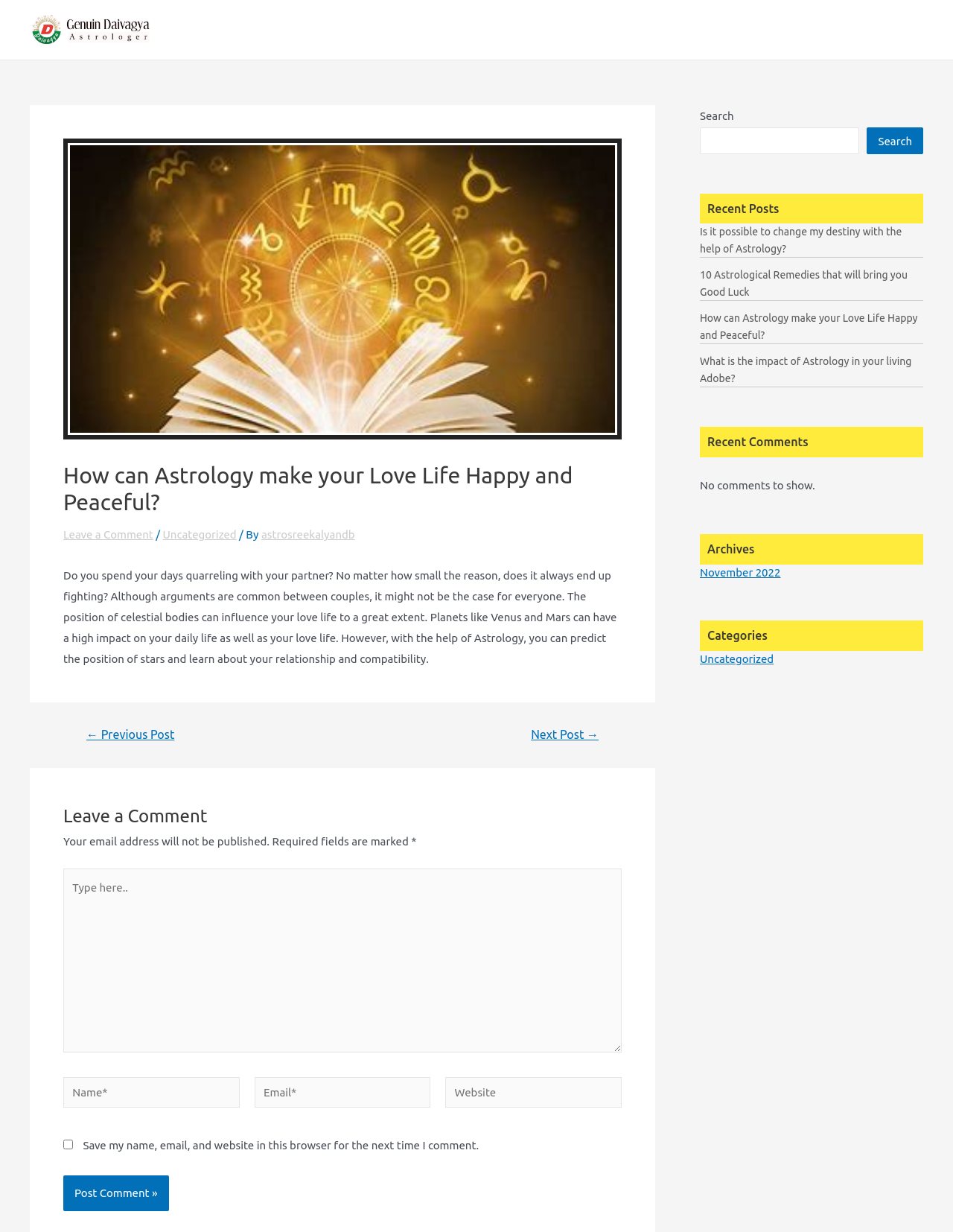Answer the question below in one word or phrase:
What is the title of the recent post listed below the article?

Is it possible to change my destiny with the help of Astrology?